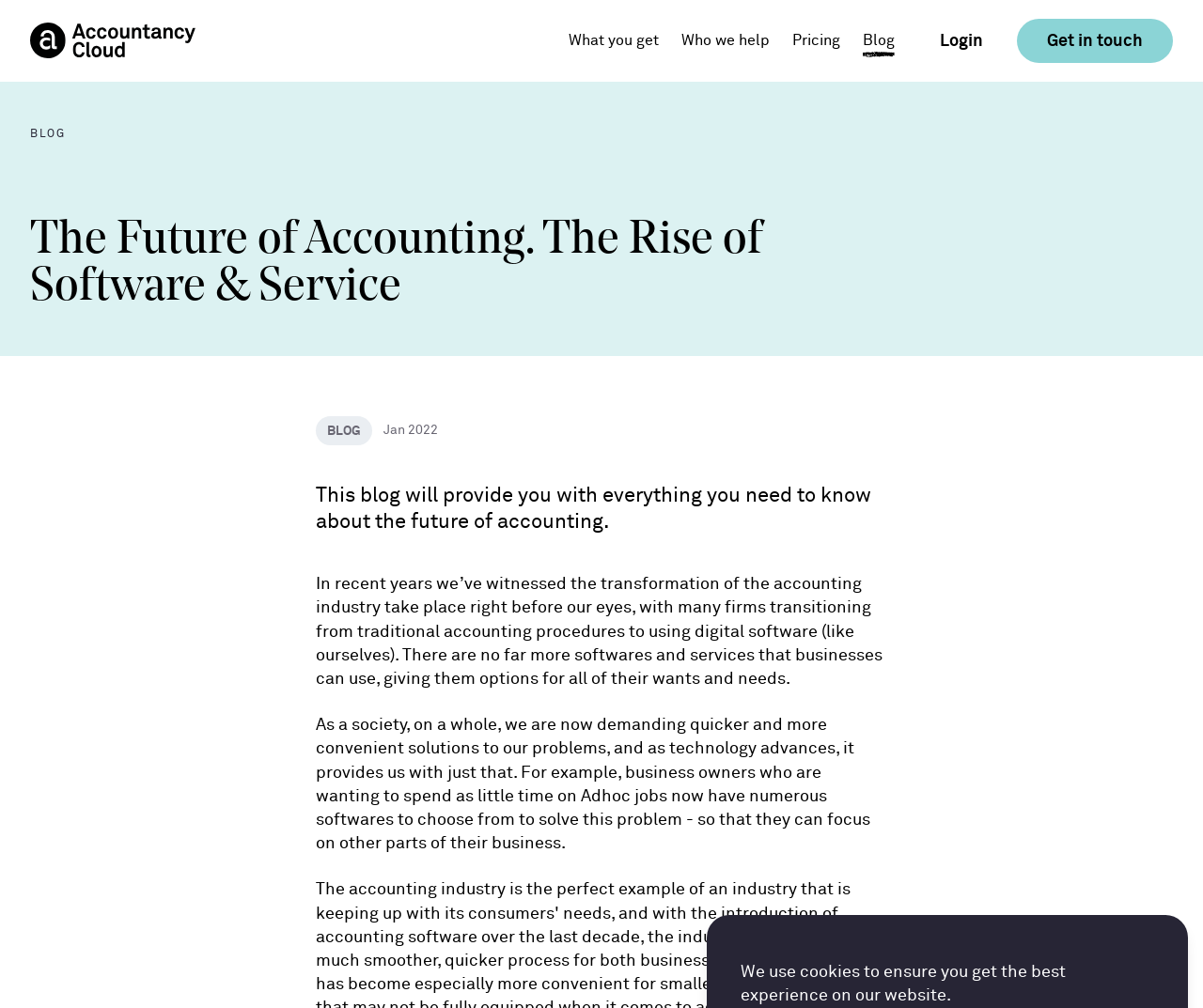What is the trend in the accounting industry?
Answer the question with a detailed explanation, including all necessary information.

The trend in the accounting industry can be found in the static text 'In recent years we’ve witnessed the transformation of the accounting industry take place right before our eyes, with many firms transitioning from traditional accounting procedures to using digital software...' which is located in the blog content.